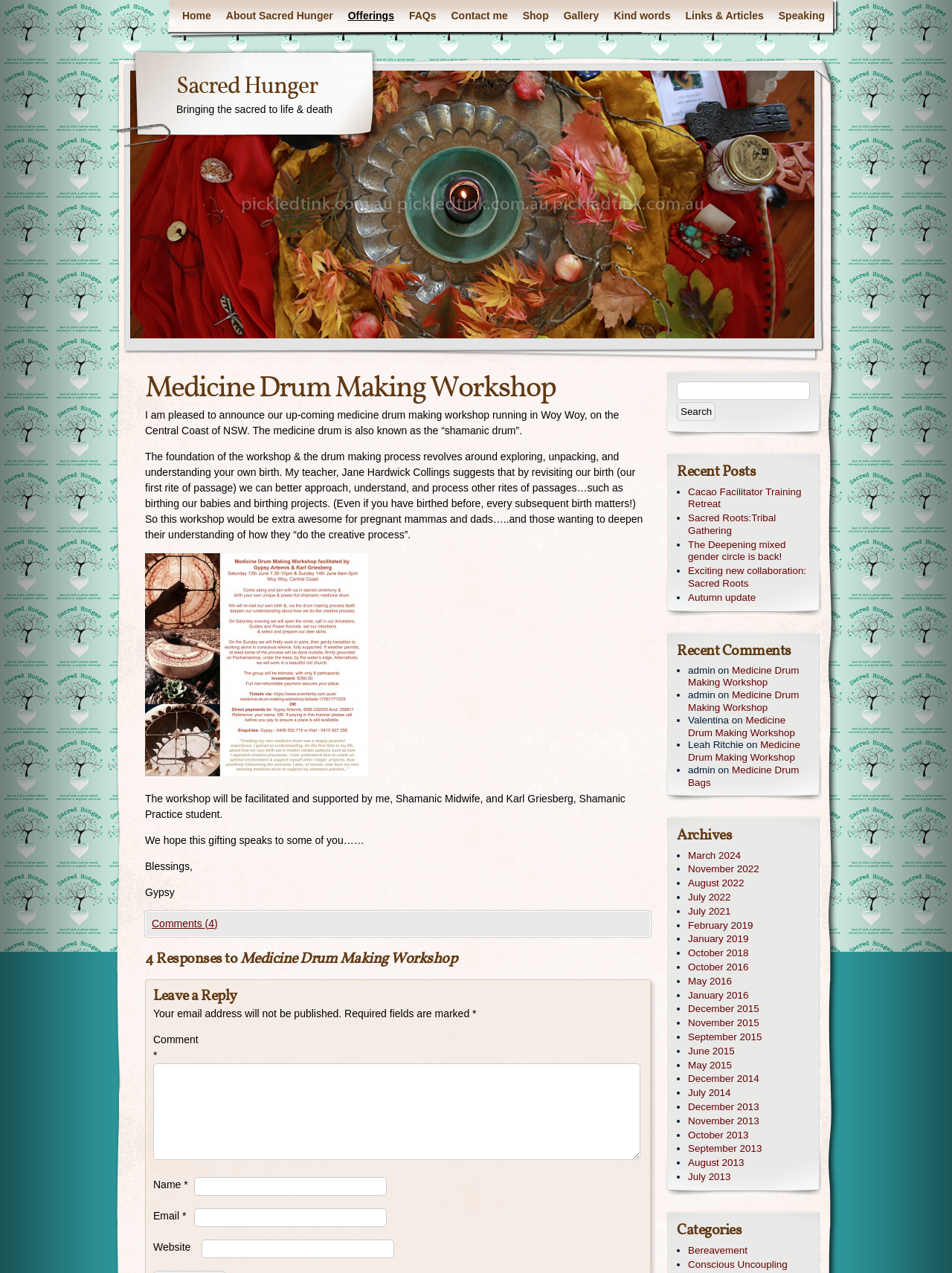Locate the bounding box coordinates of the area you need to click to fulfill this instruction: 'View the 'Medicine Drum Flyer''. The coordinates must be in the form of four float numbers ranging from 0 to 1: [left, top, right, bottom].

[0.152, 0.602, 0.387, 0.611]